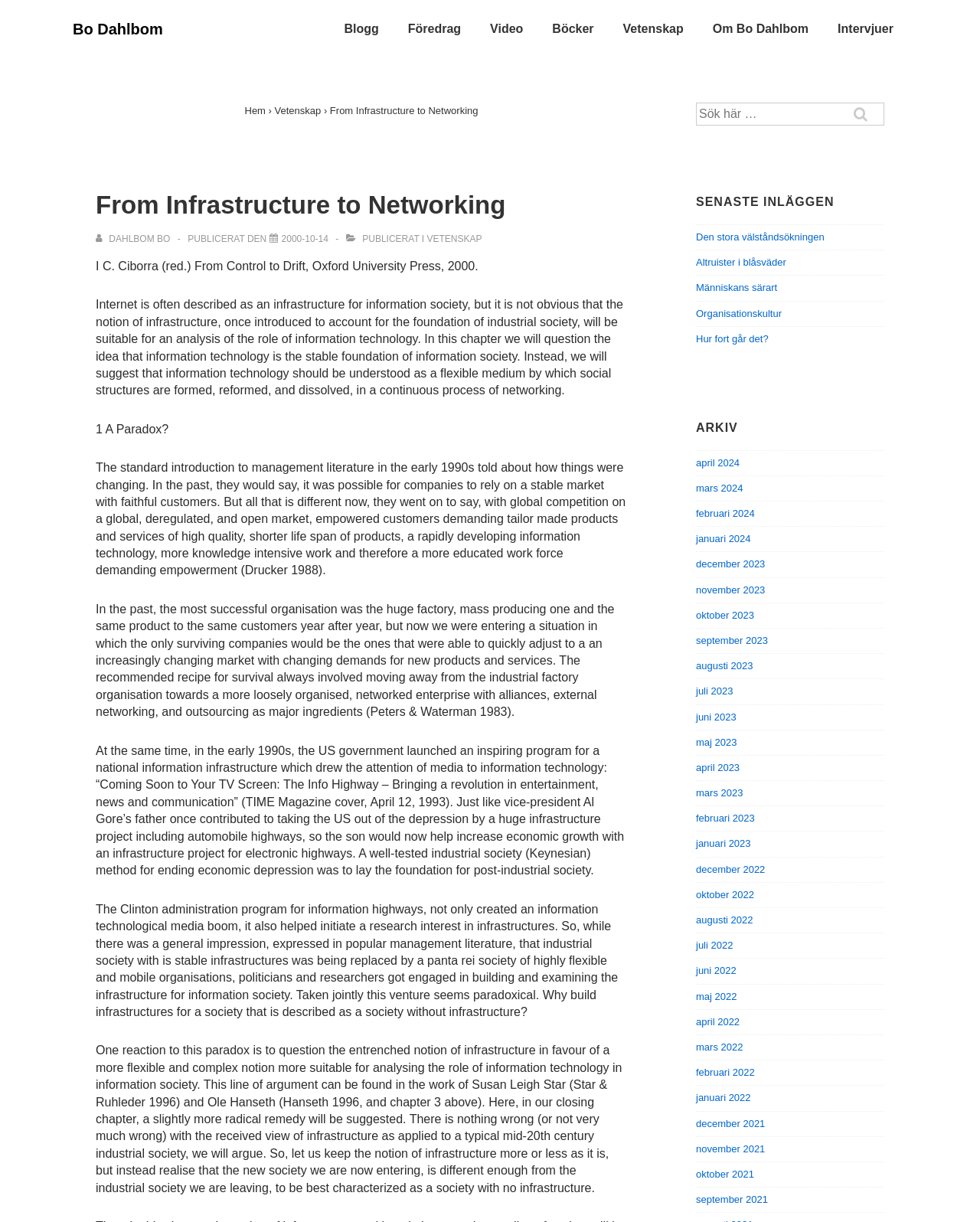What is the name of the author?
Please give a well-detailed answer to the question.

The name of the author can be found in the link 'Bo Dahlbom' at the top of the webpage, which is also the title of the webpage.